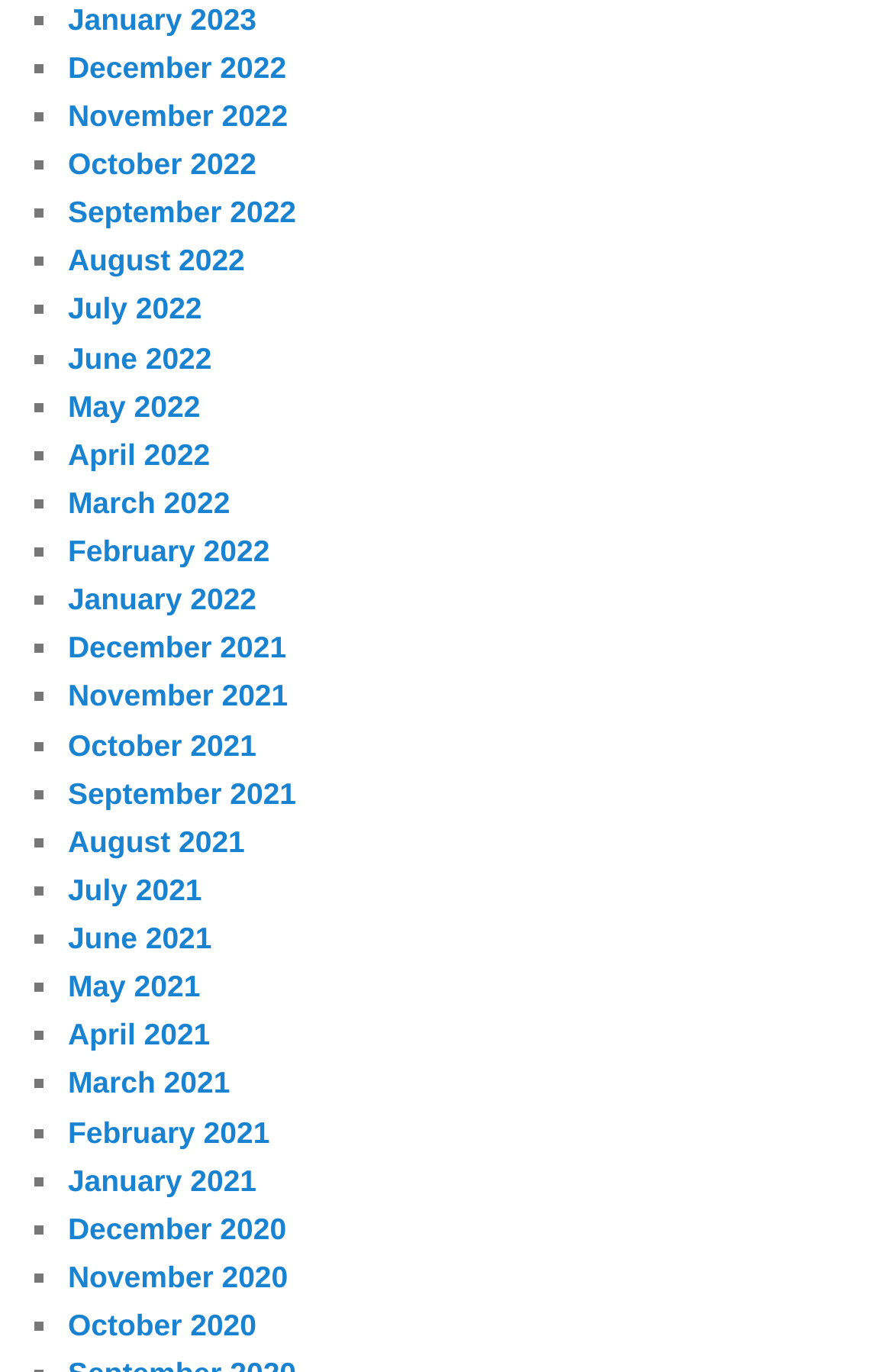What is the position of the link 'June 2022'? Please answer the question using a single word or phrase based on the image.

Above 'July 2022'